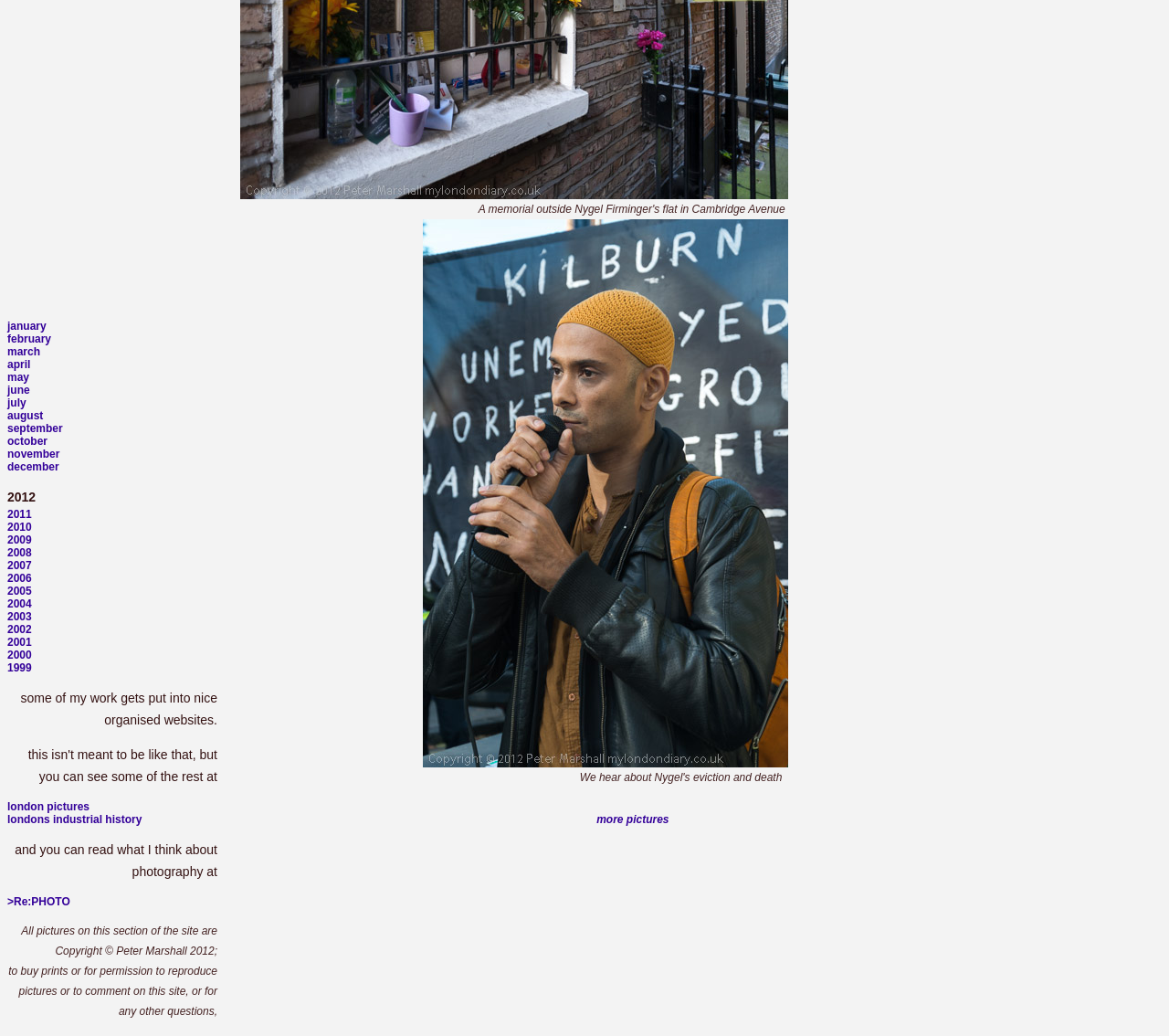Identify the bounding box coordinates of the part that should be clicked to carry out this instruction: "view pictures of january".

[0.006, 0.309, 0.04, 0.321]